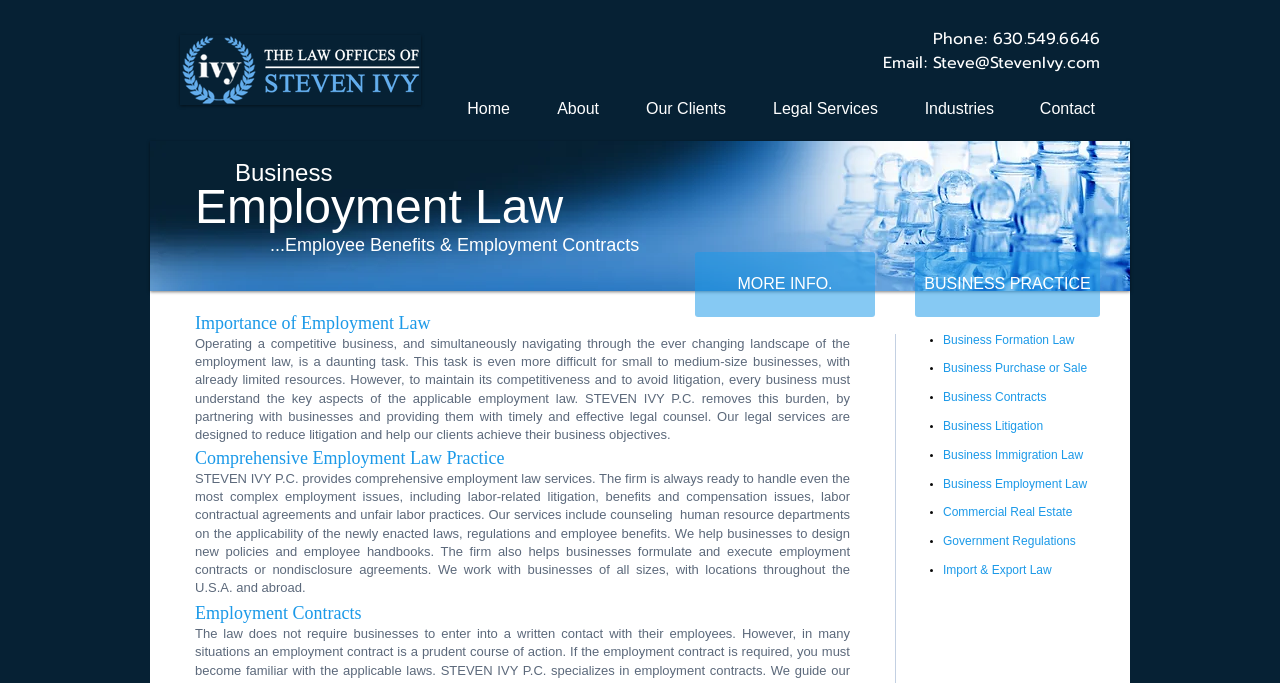Locate the bounding box coordinates of the element that should be clicked to fulfill the instruction: "Click the 'Business Employment Law' link".

[0.737, 0.698, 0.849, 0.718]